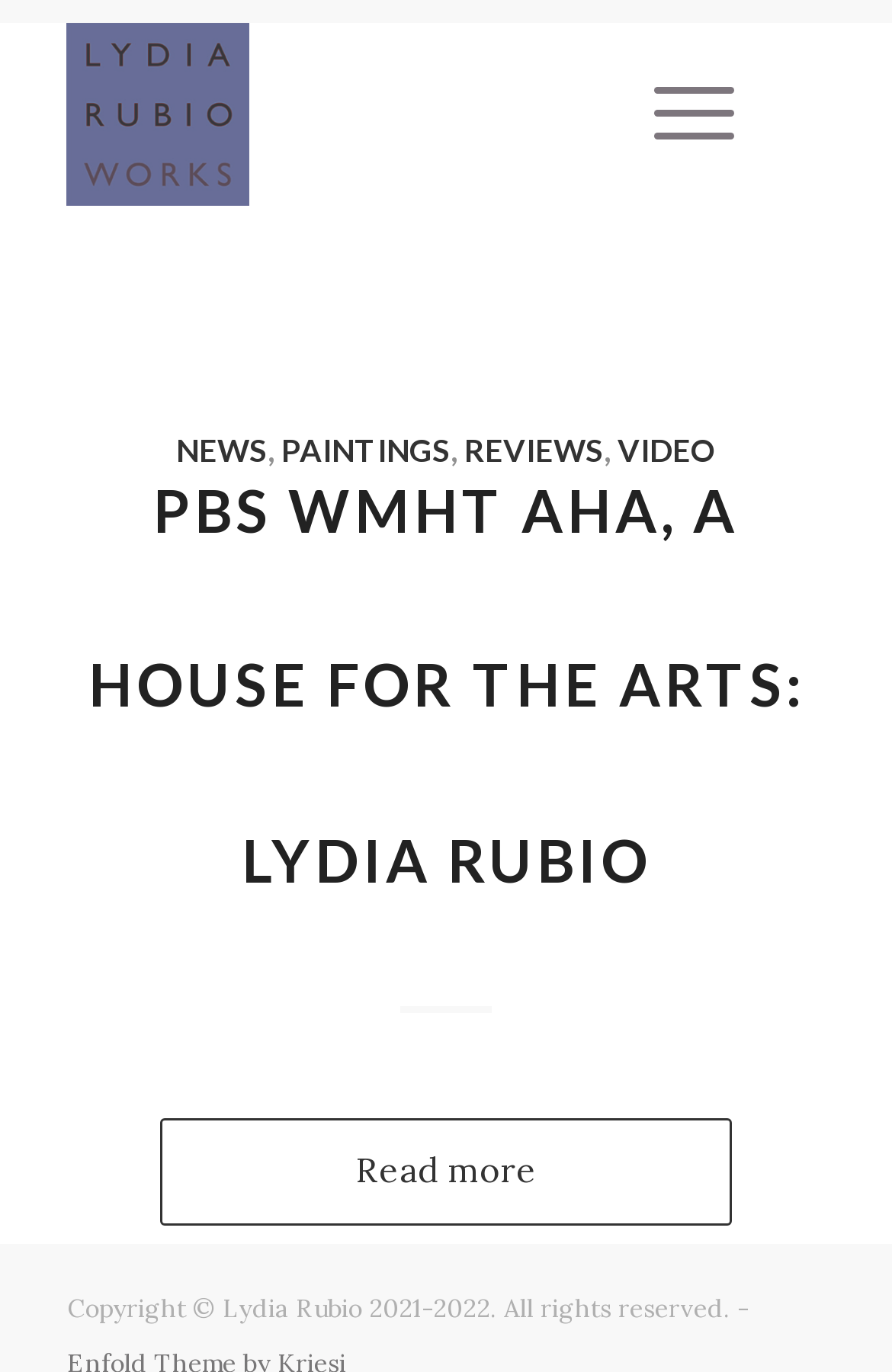Please identify the bounding box coordinates of the area that needs to be clicked to follow this instruction: "View PAINTINGS".

[0.315, 0.315, 0.505, 0.342]